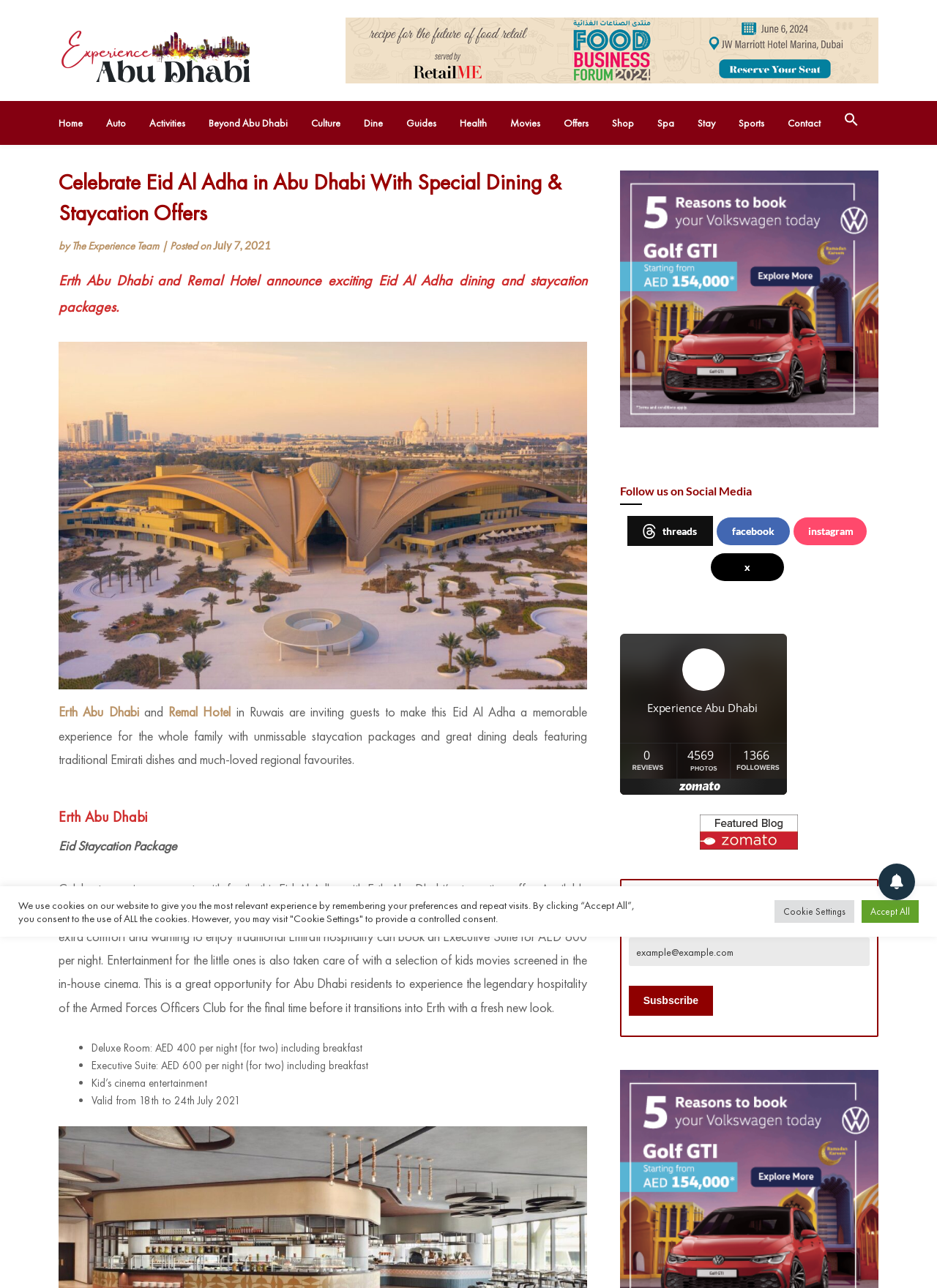Locate the bounding box coordinates of the clickable region to complete the following instruction: "Click on Experience Abu Dhabi."

[0.062, 0.008, 0.275, 0.076]